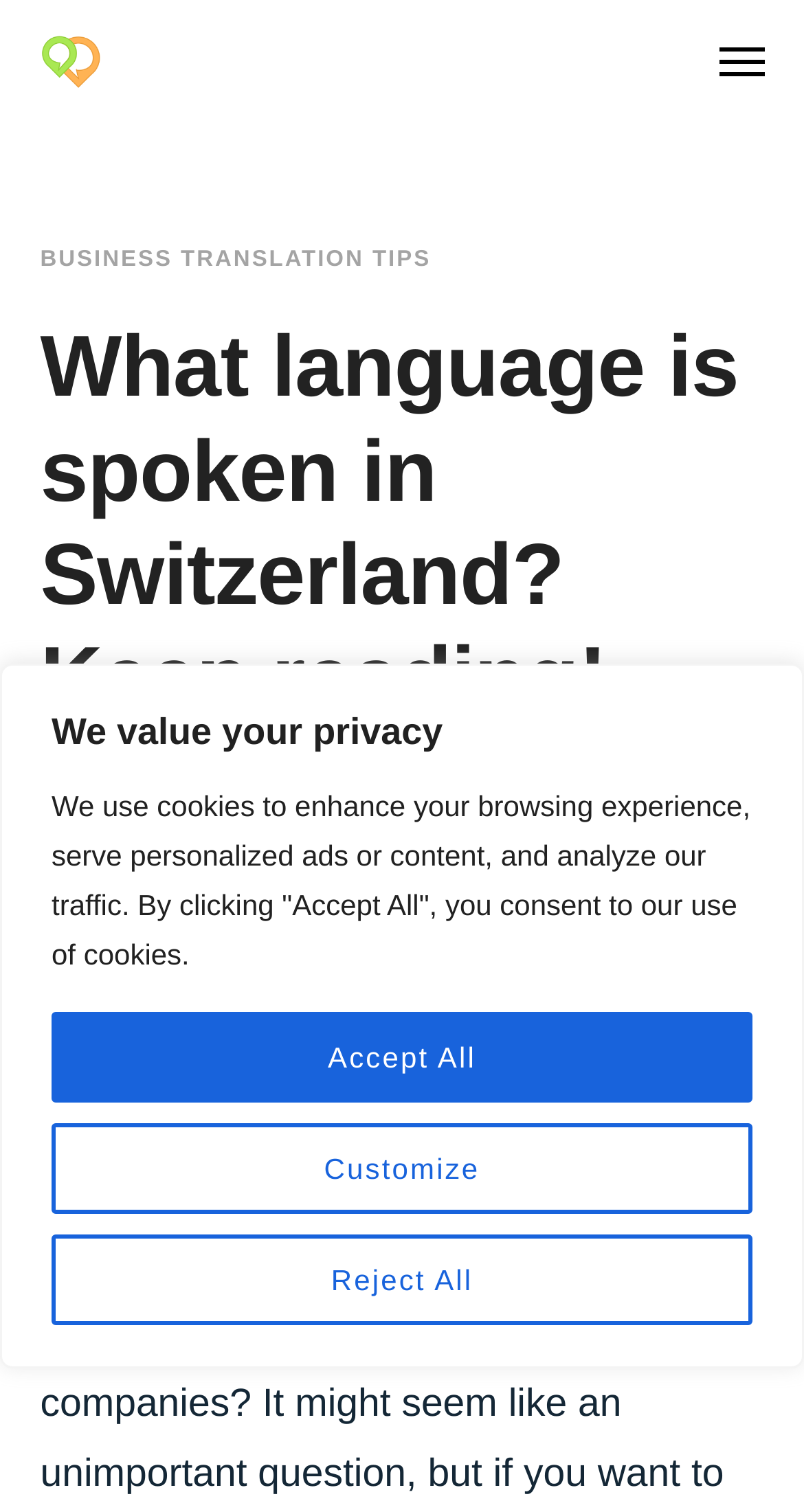Please pinpoint the bounding box coordinates for the region I should click to adhere to this instruction: "Go to the Business section".

None